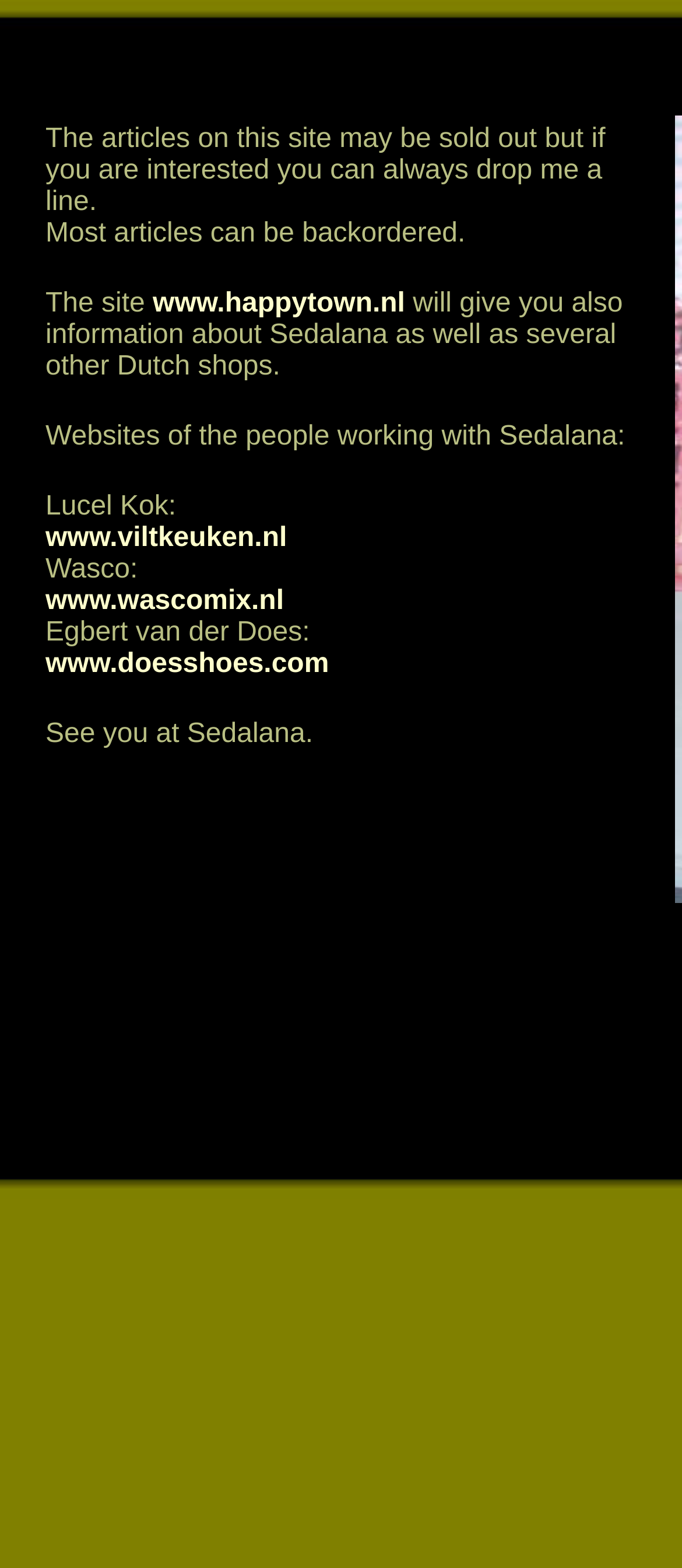Who is the author of the message 'See you at Sedalana'?
Look at the image and answer the question with a single word or phrase.

Unknown